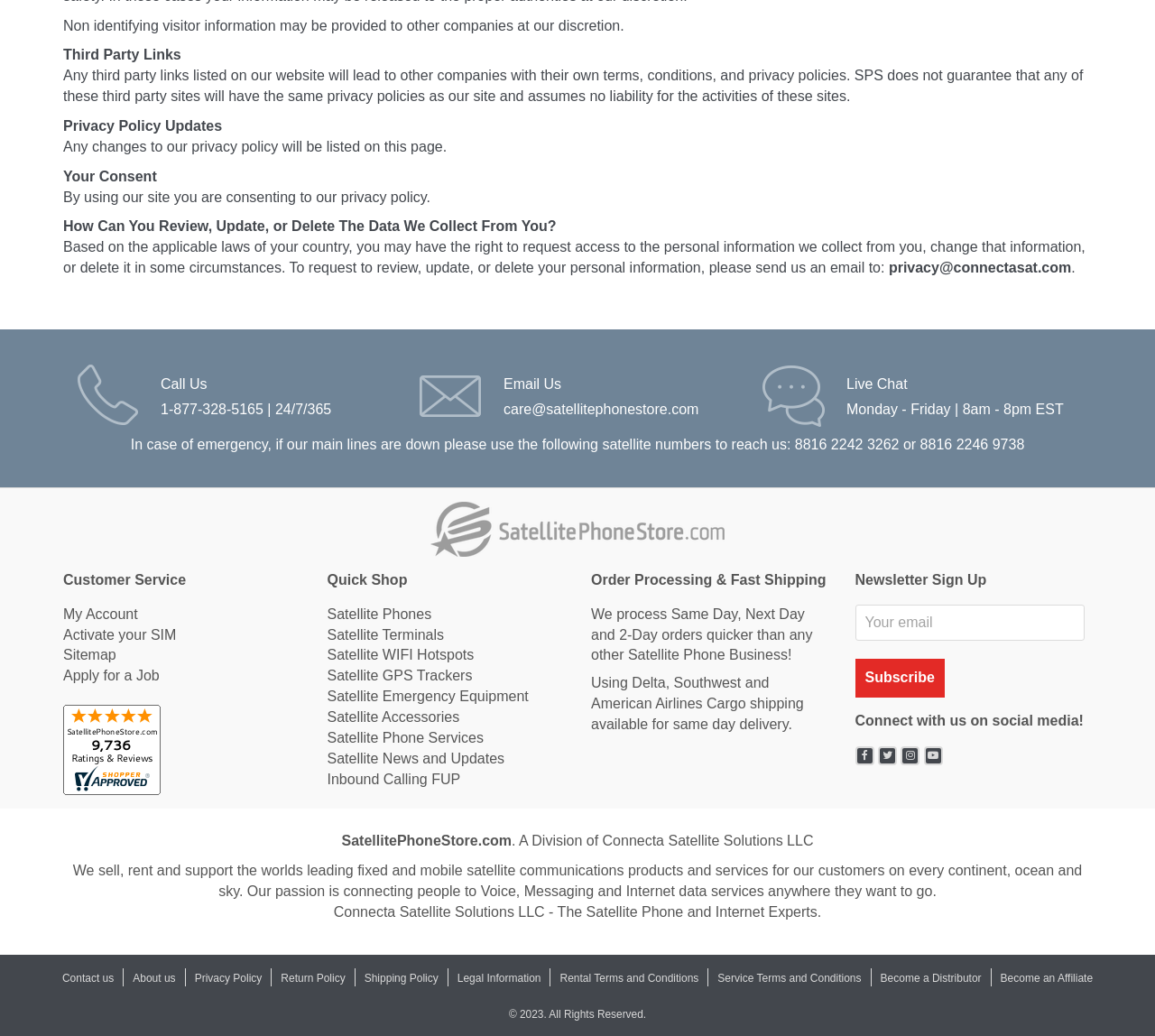Determine the bounding box for the described UI element: "SatellitePhoneStore.com".

[0.296, 0.804, 0.443, 0.819]